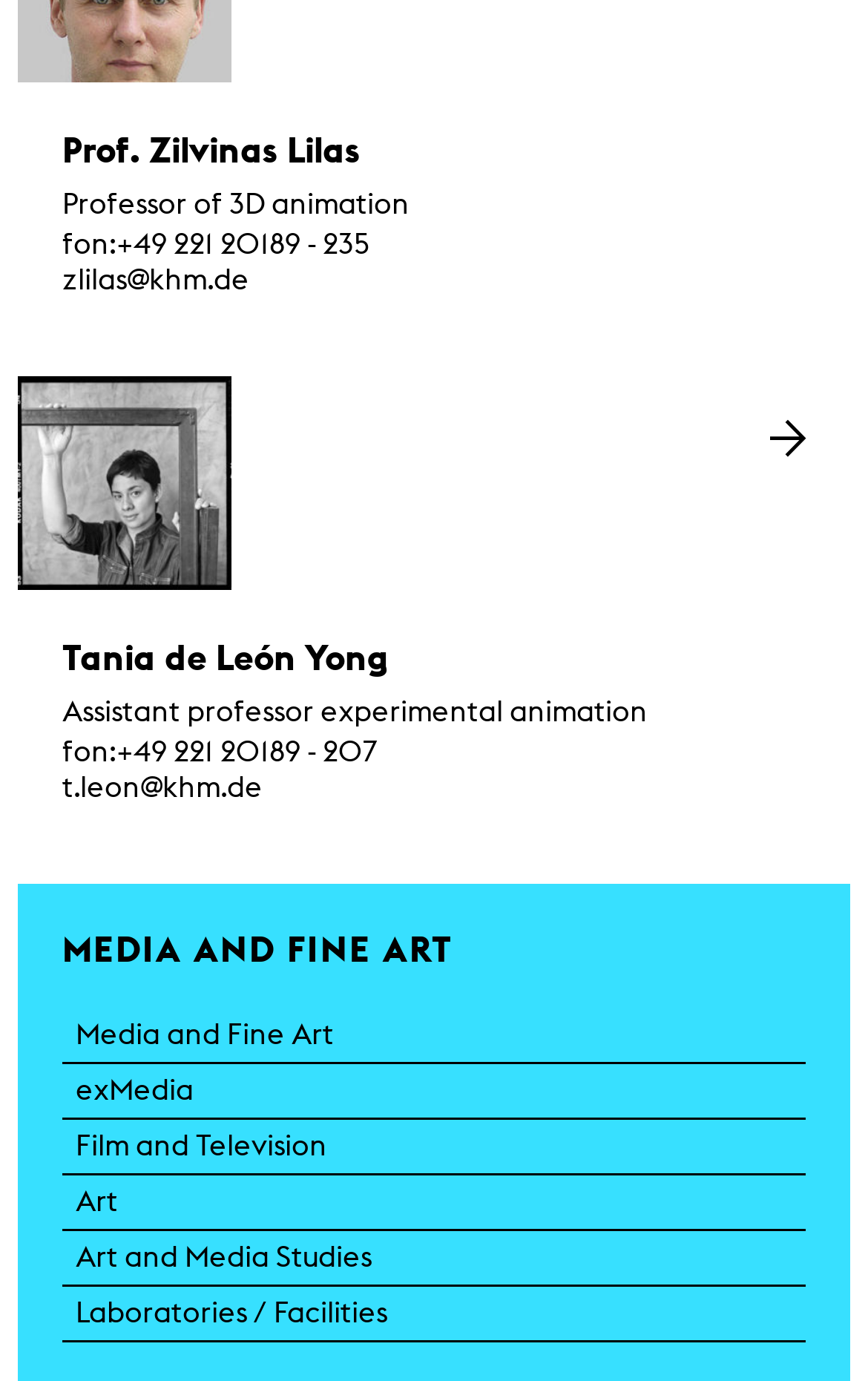Could you provide the bounding box coordinates for the portion of the screen to click to complete this instruction: "Visit the Media and Fine Art webpage"?

[0.072, 0.73, 0.928, 0.771]